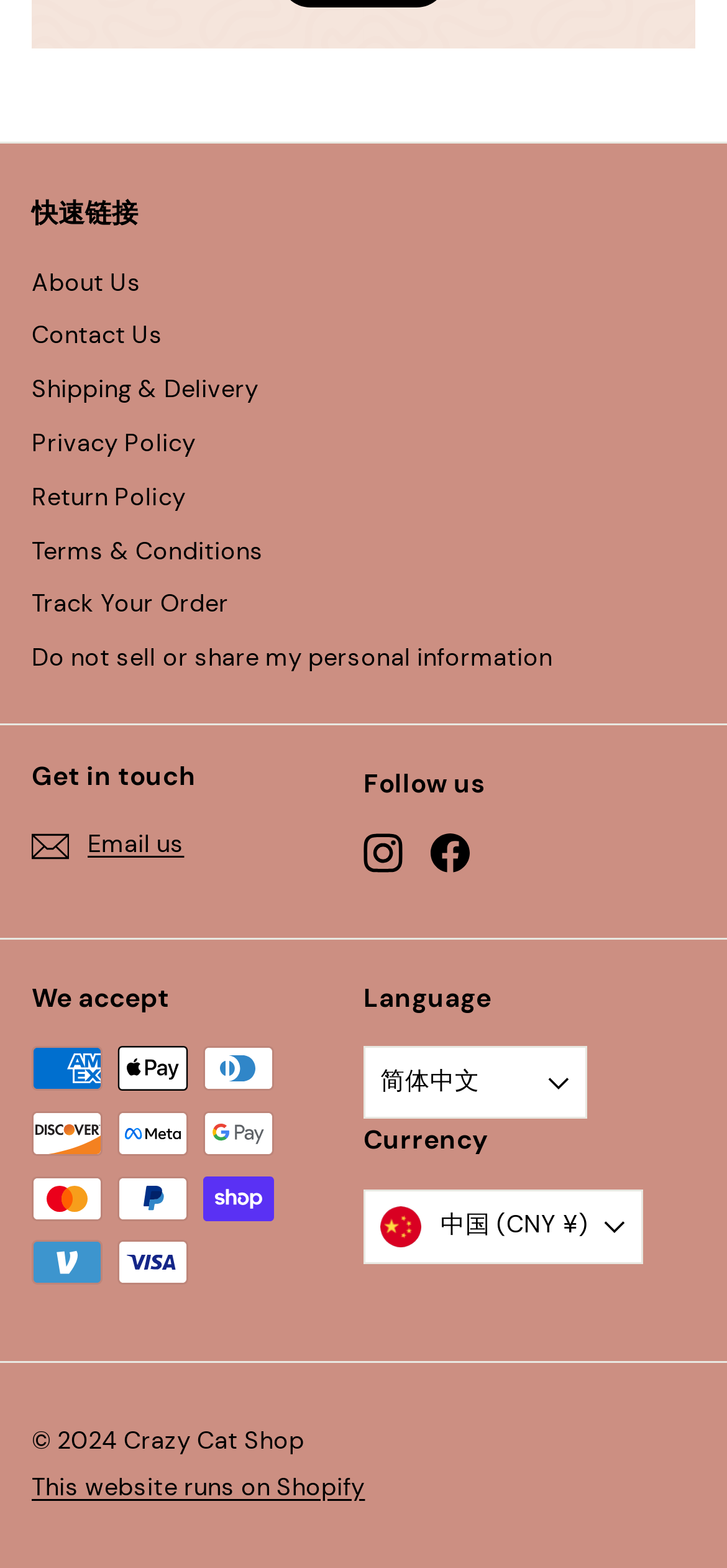Locate the bounding box coordinates of the element that should be clicked to execute the following instruction: "Click Email us".

[0.044, 0.522, 0.253, 0.557]